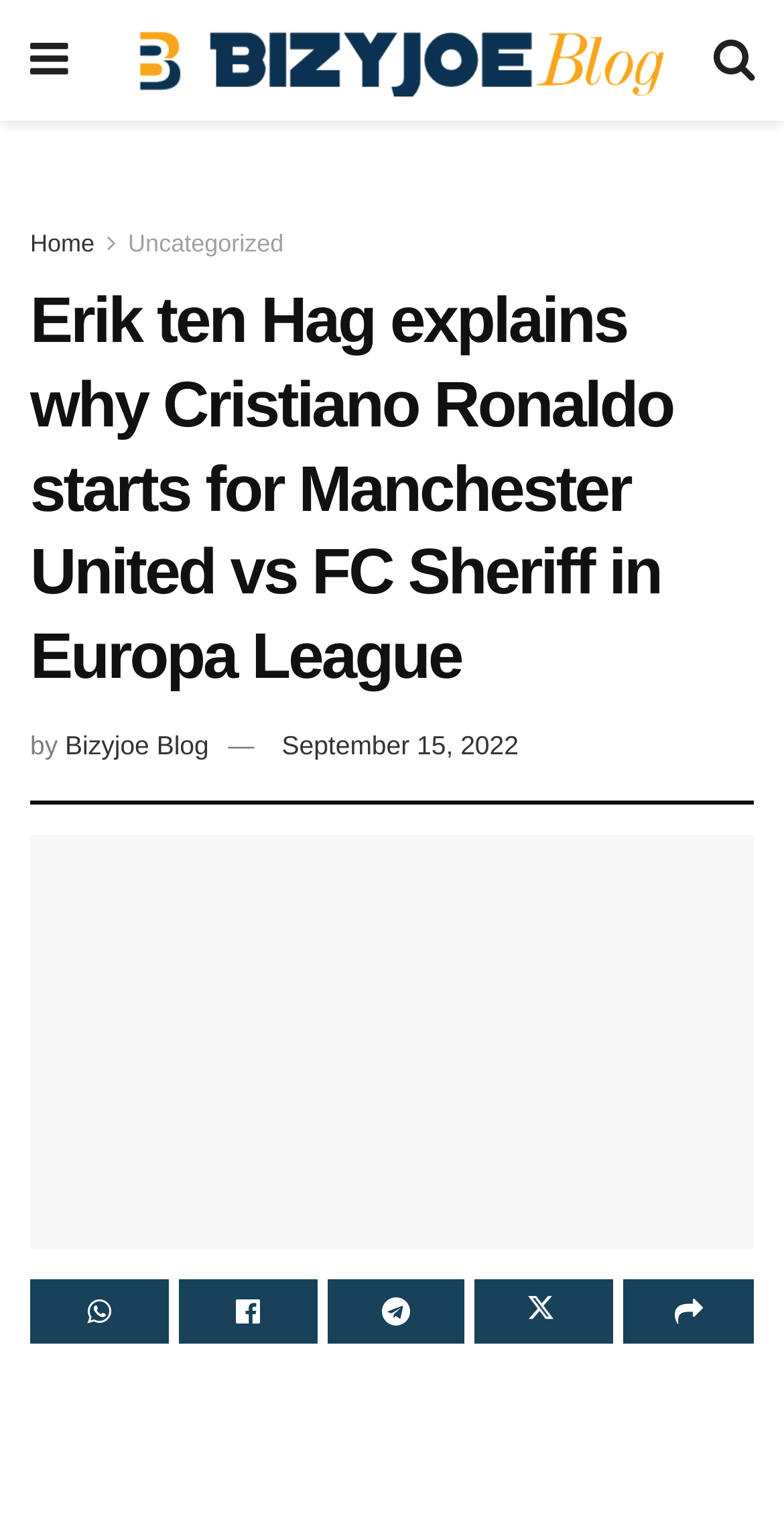Deliver a detailed narrative of the webpage's visual and textual elements.

The webpage is an article about Manchester United's coach Erik ten Hag explaining why he started Cristiano Ronaldo in a match against FC Sheriff. 

At the top left corner, there is a small icon represented by '\uf0c9'. Next to it, there is a long horizontal link that spans almost the entire width of the page. This link contains an image. 

On the top right corner, there is another small icon represented by '\uf002'. Below the top horizontal link, there are three vertical links: 'Home', 'Uncategorized', and another one. 

The main heading of the article, "Erik ten Hag explains why Cristiano Ronaldo starts for Manchester United vs FC Sheriff in Europa League", is located below the top links and icons, spanning almost the entire width of the page. 

Below the heading, there is a line of text that includes the author name "Bizyjoe Blog" and the date "September 15, 2022". 

The main content of the article is a long link that repeats the heading text, located below the author and date information. 

At the bottom of the page, there are five small icons represented by '\uf232', '\uf230', '\uf2c6', an empty string, and '\uf064', respectively, from left to right. The fourth icon is accompanied by a small image. 

Finally, there is a small non-breaking space character at the very bottom of the page.